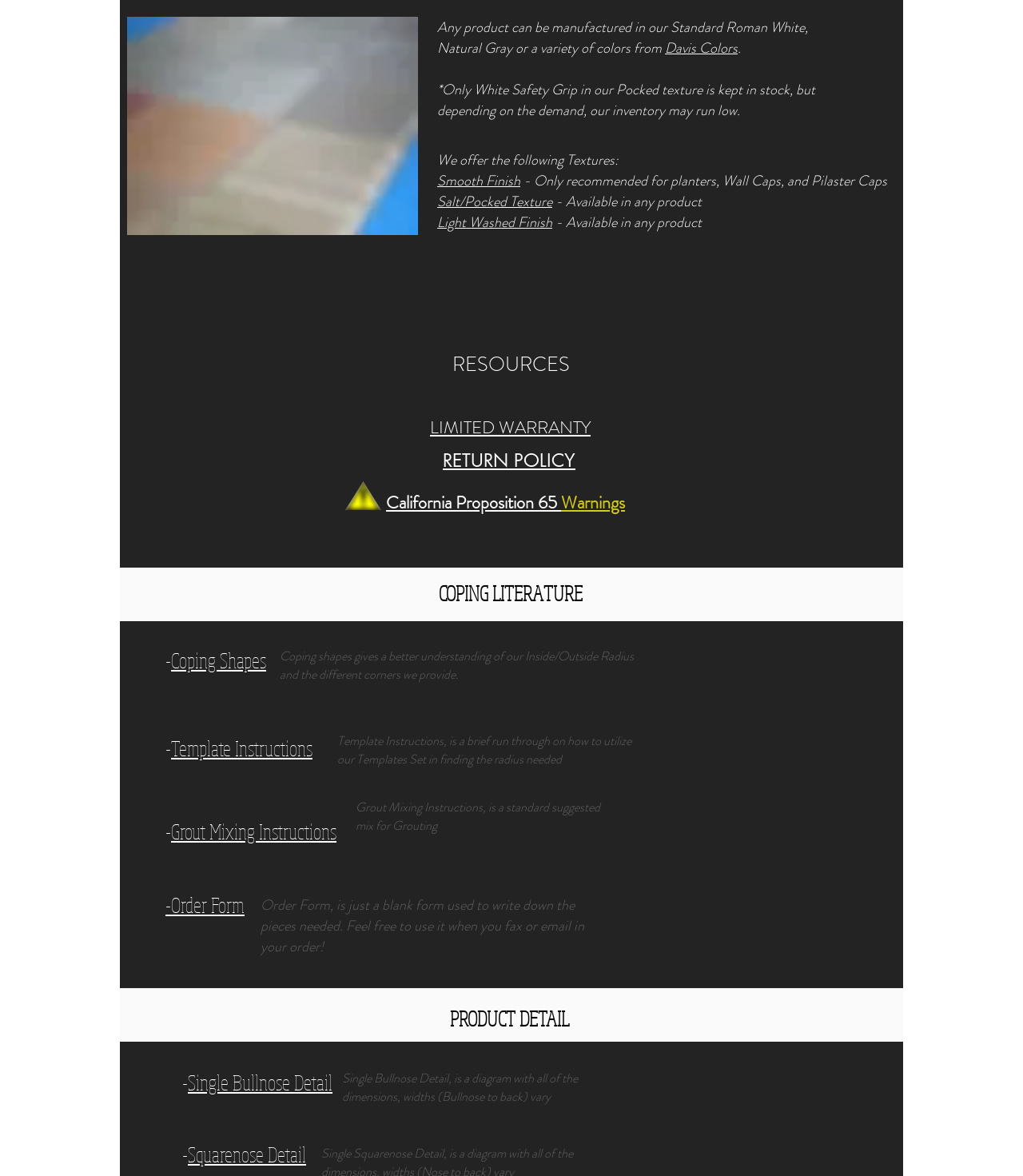Find the bounding box coordinates of the clickable element required to execute the following instruction: "Download from this link". Provide the coordinates as four float numbers between 0 and 1, i.e., [left, top, right, bottom].

[0.338, 0.409, 0.373, 0.434]